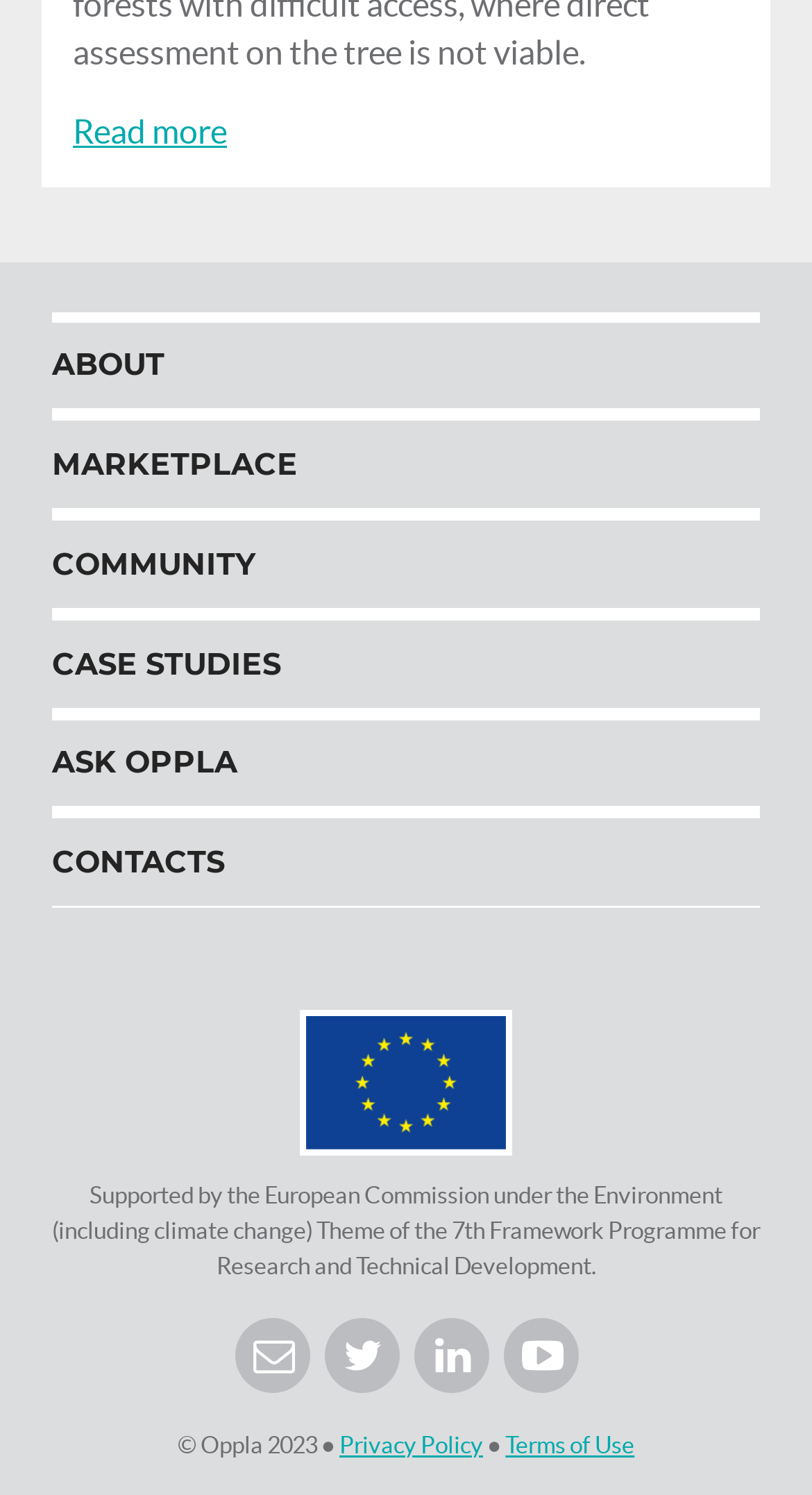Provide the bounding box coordinates for the UI element that is described as: "Ask Oppla".

[0.064, 0.481, 0.936, 0.541]